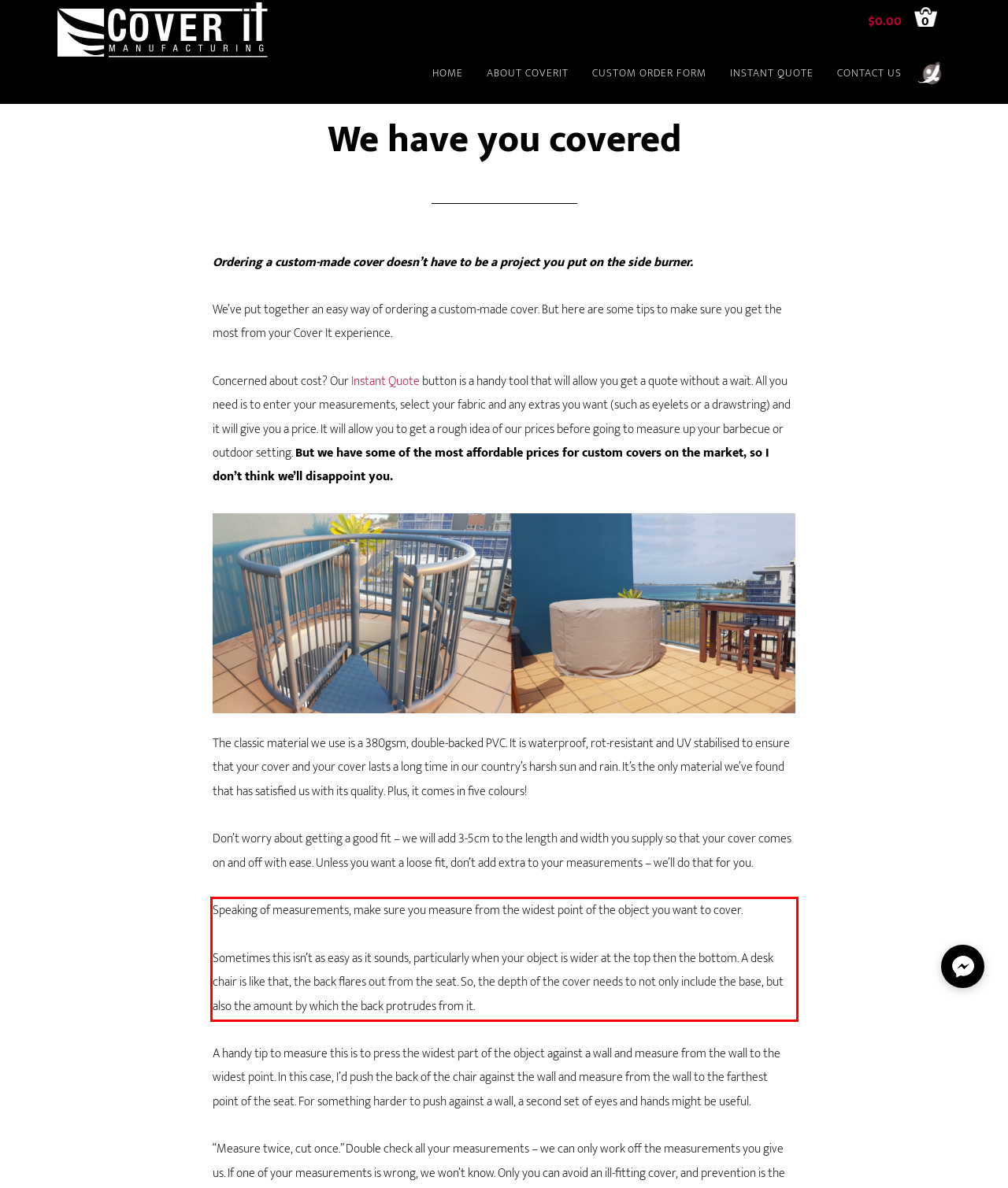Given a screenshot of a webpage with a red bounding box, please identify and retrieve the text inside the red rectangle.

Speaking of measurements, make sure you measure from the widest point of the object you want to cover. Sometimes this isn’t as easy as it sounds, particularly when your object is wider at the top then the bottom. A desk chair is like that, the back flares out from the seat. So, the depth of the cover needs to not only include the base, but also the amount by which the back protrudes from it.